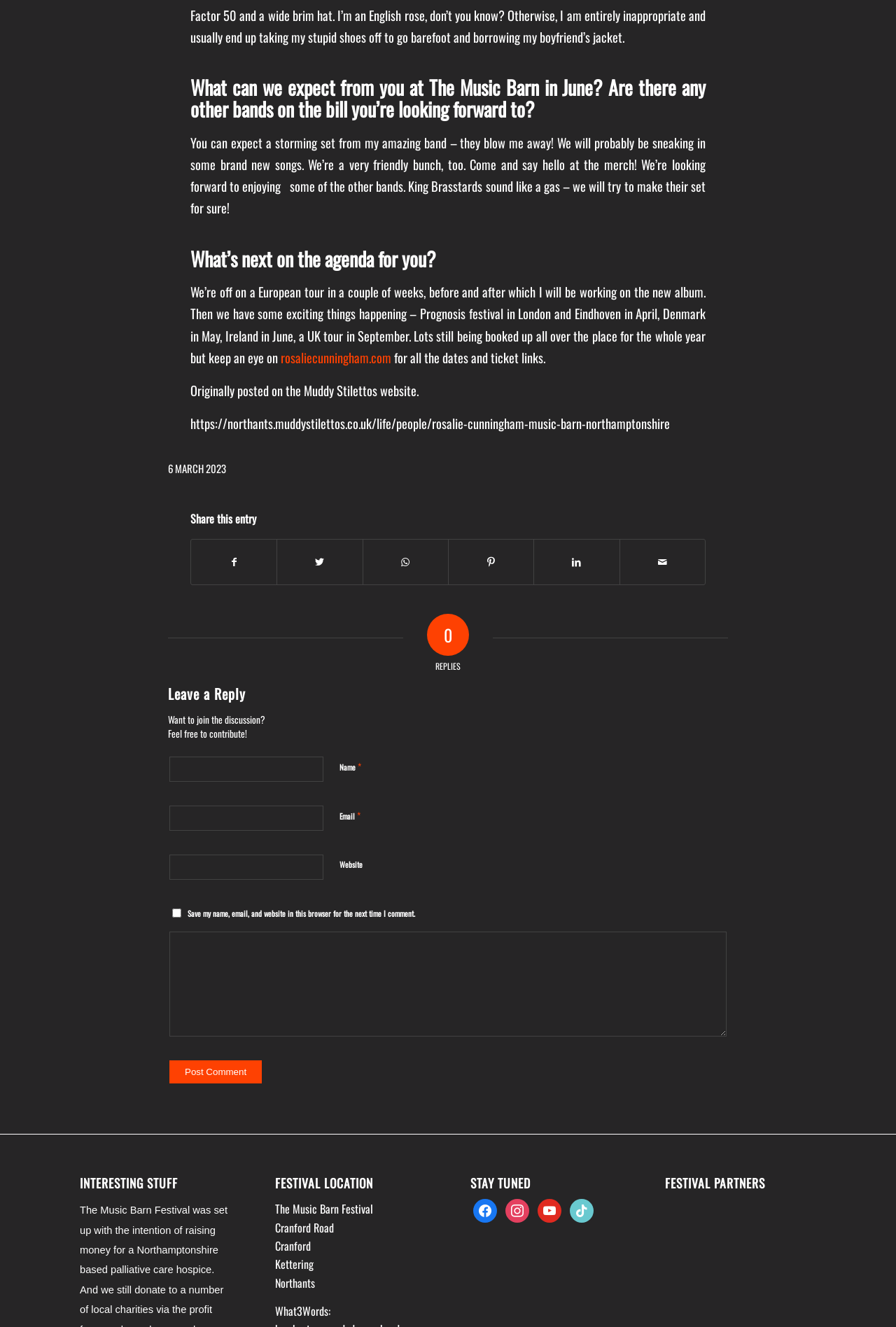From the webpage screenshot, predict the bounding box of the UI element that matches this description: "teilen".

None